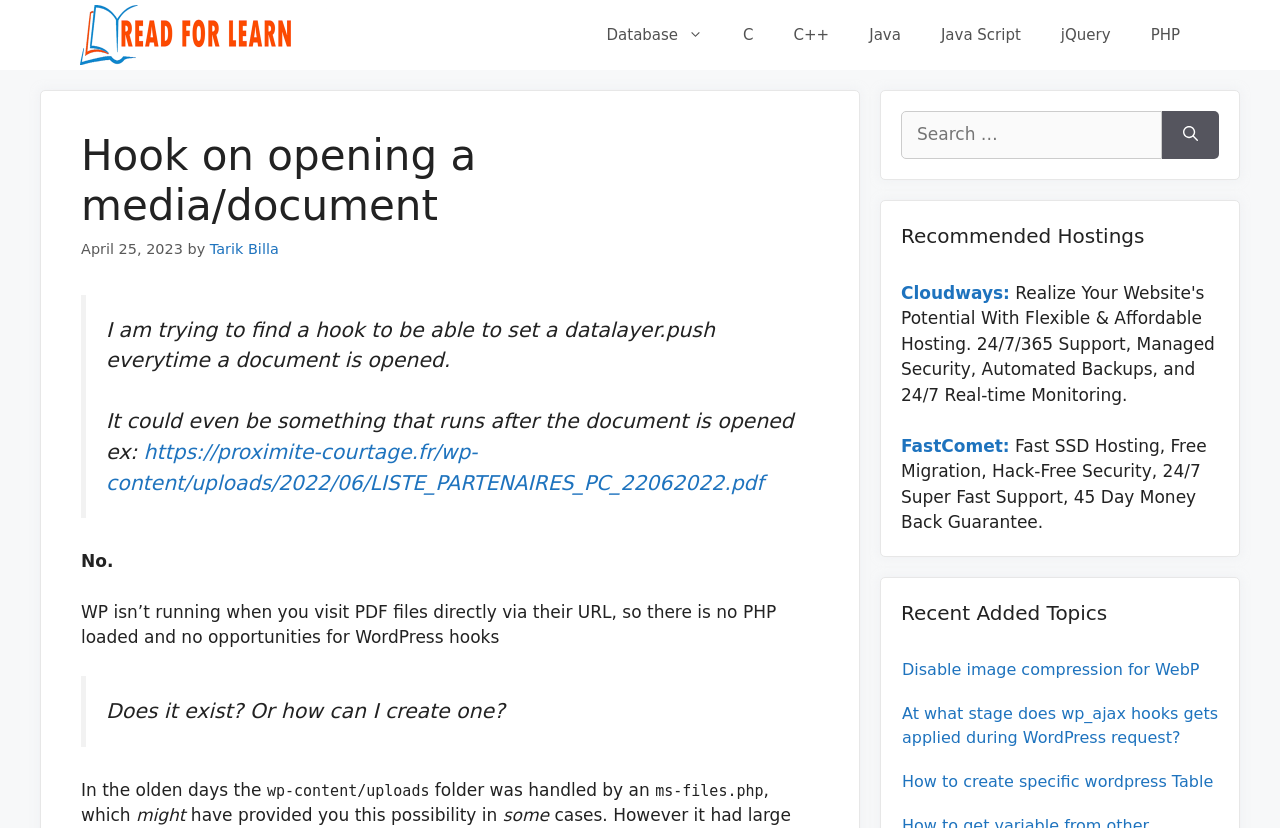Please find and give the text of the main heading on the webpage.

Hook on opening a media/document